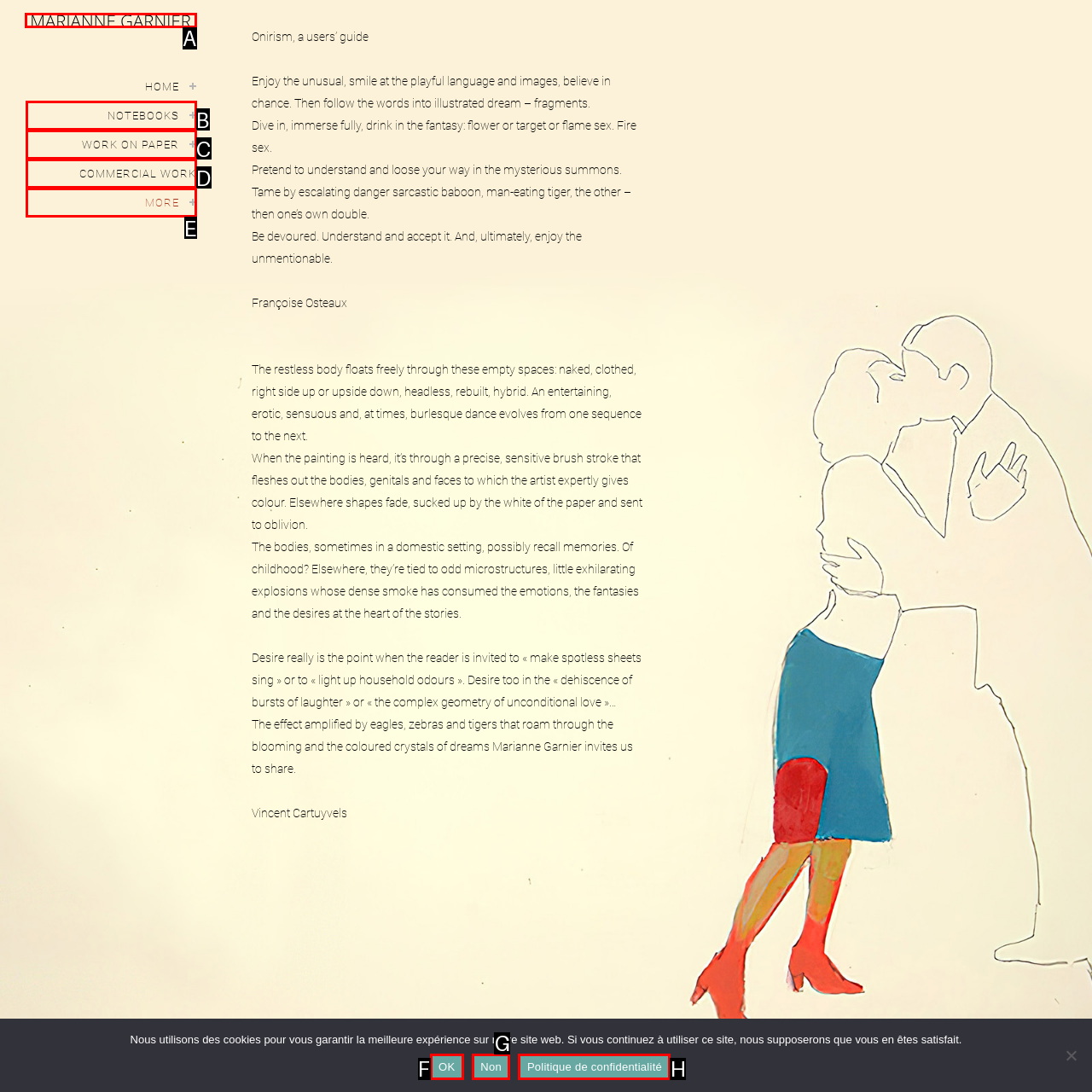Find the HTML element to click in order to complete this task: Click the Logo link
Answer with the letter of the correct option.

A